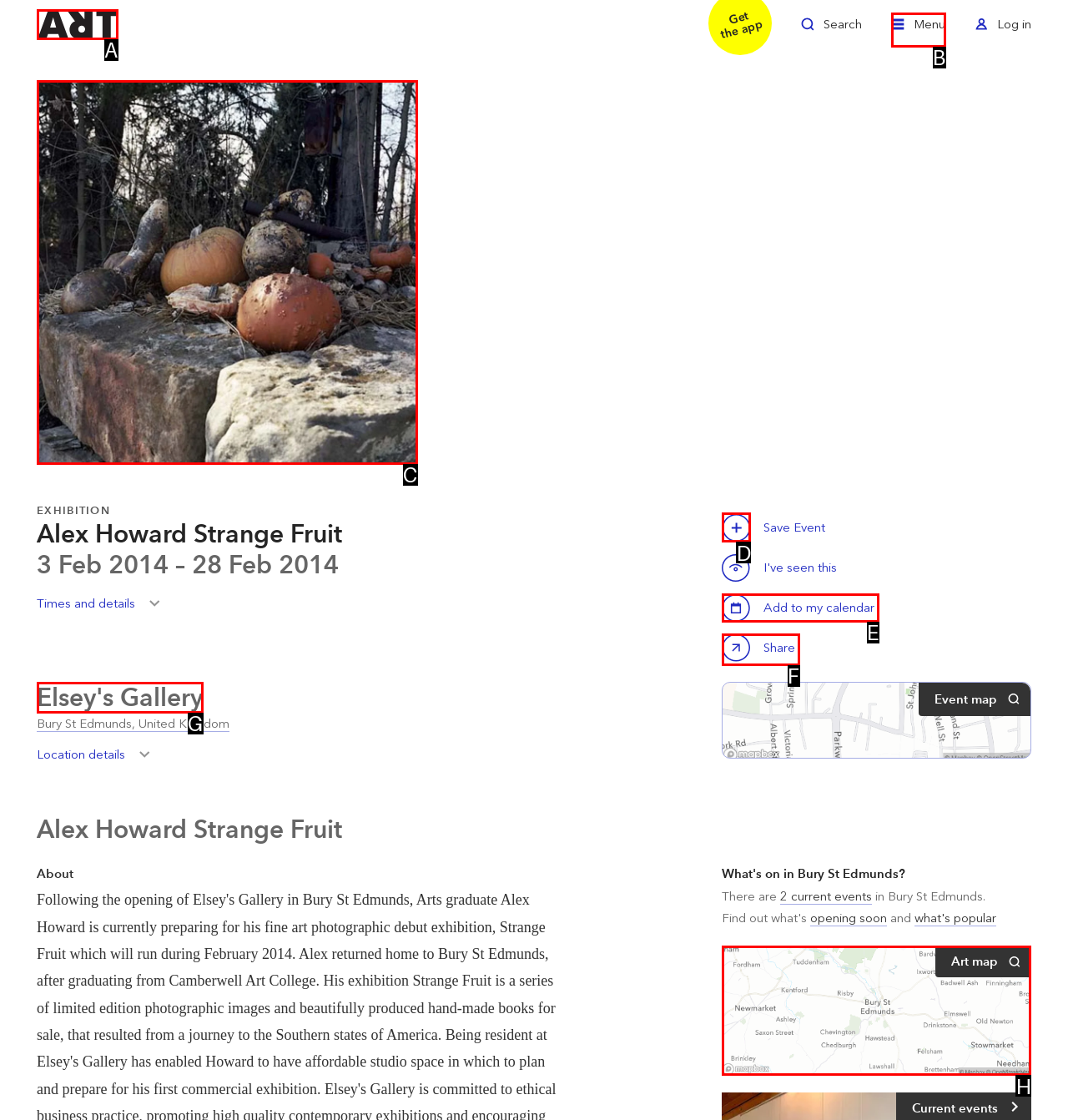Identify the letter of the correct UI element to fulfill the task: Save this event from the given options in the screenshot.

D